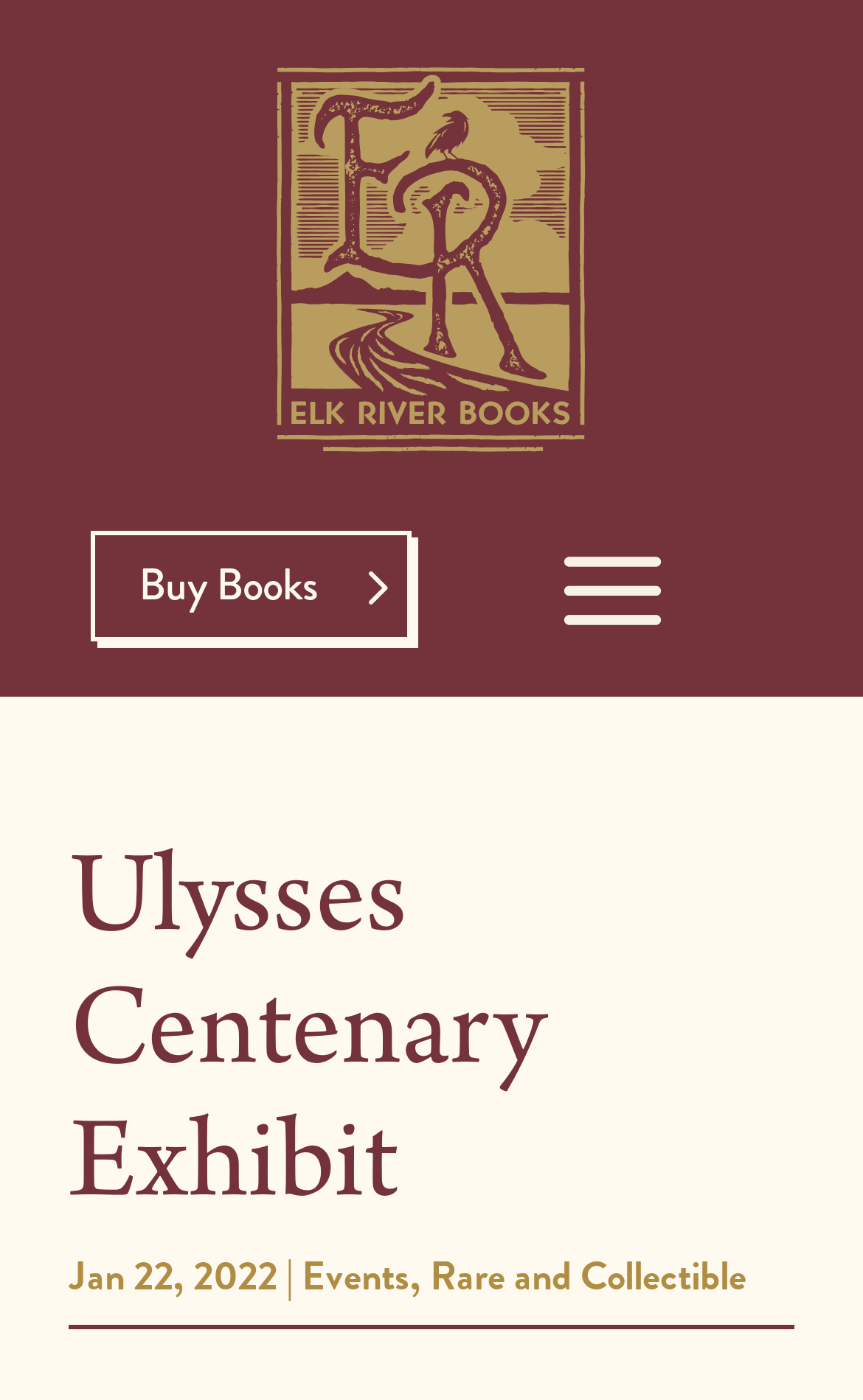What is the name of the bookstore?
Look at the image and provide a detailed response to the question.

I inferred the name of the bookstore by looking at the root element of the webpage, which has the text 'Ulysses Centenary Exhibit | Elk River Books'.